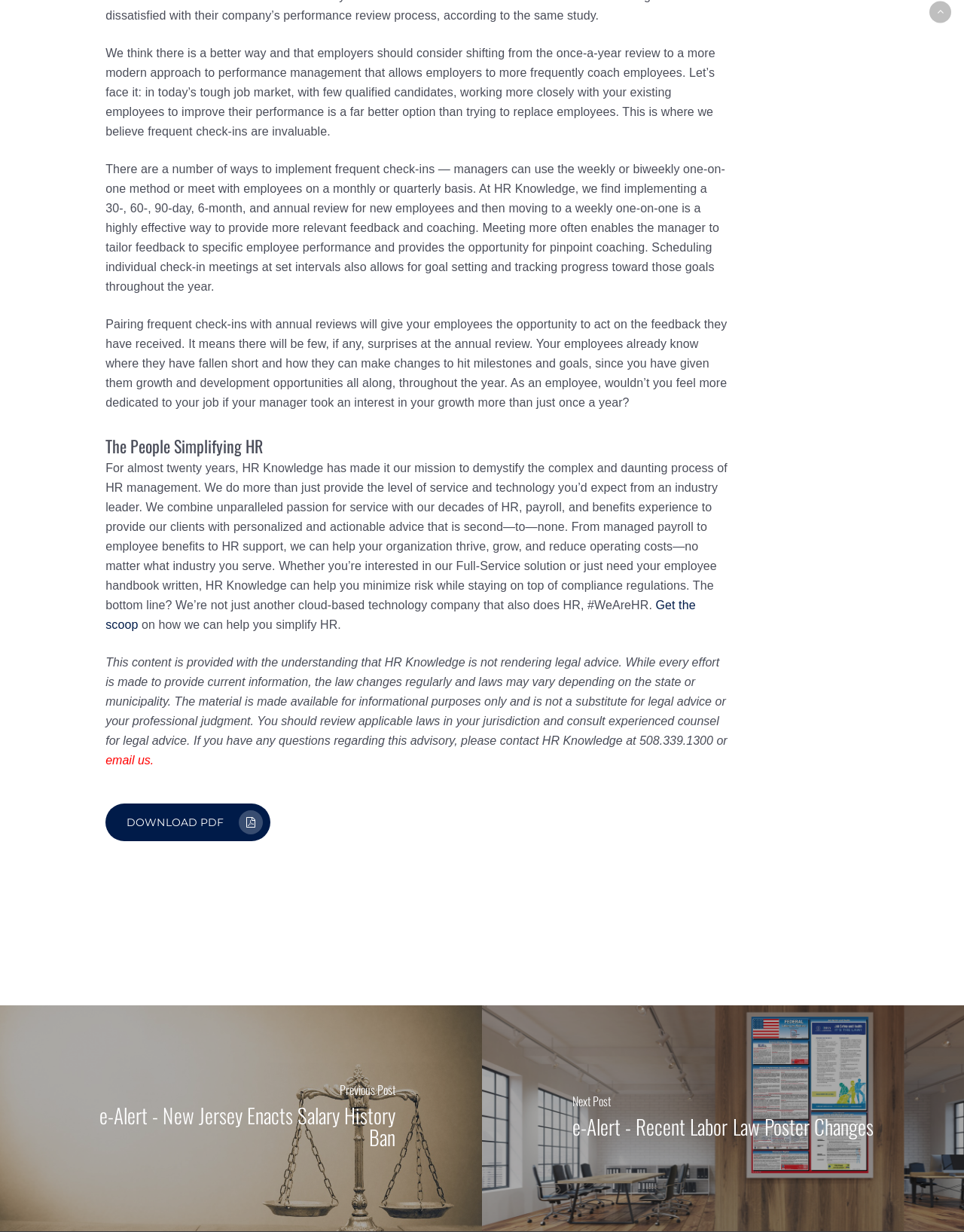Identify and provide the bounding box coordinates of the UI element described: "parent_node: LINKEDIN aria-label="Back to top"". The coordinates should be formatted as [left, top, right, bottom], with each number being a float between 0 and 1.

[0.964, 0.001, 0.987, 0.019]